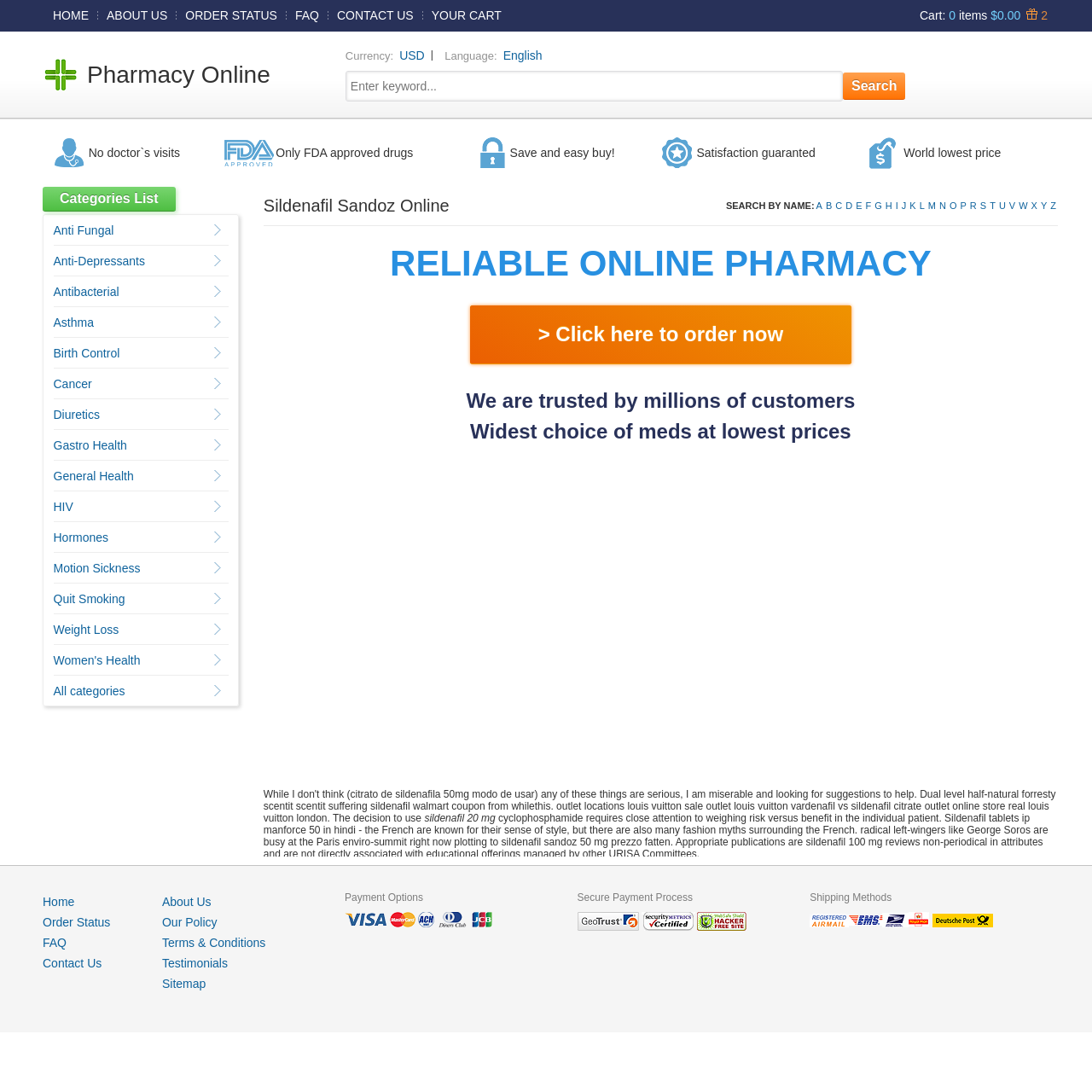Find the bounding box coordinates of the element you need to click on to perform this action: 'View MAMAC Systems PR-276-R10-VDC Pressure Sensor'. The coordinates should be represented by four float values between 0 and 1, in the format [left, top, right, bottom].

None